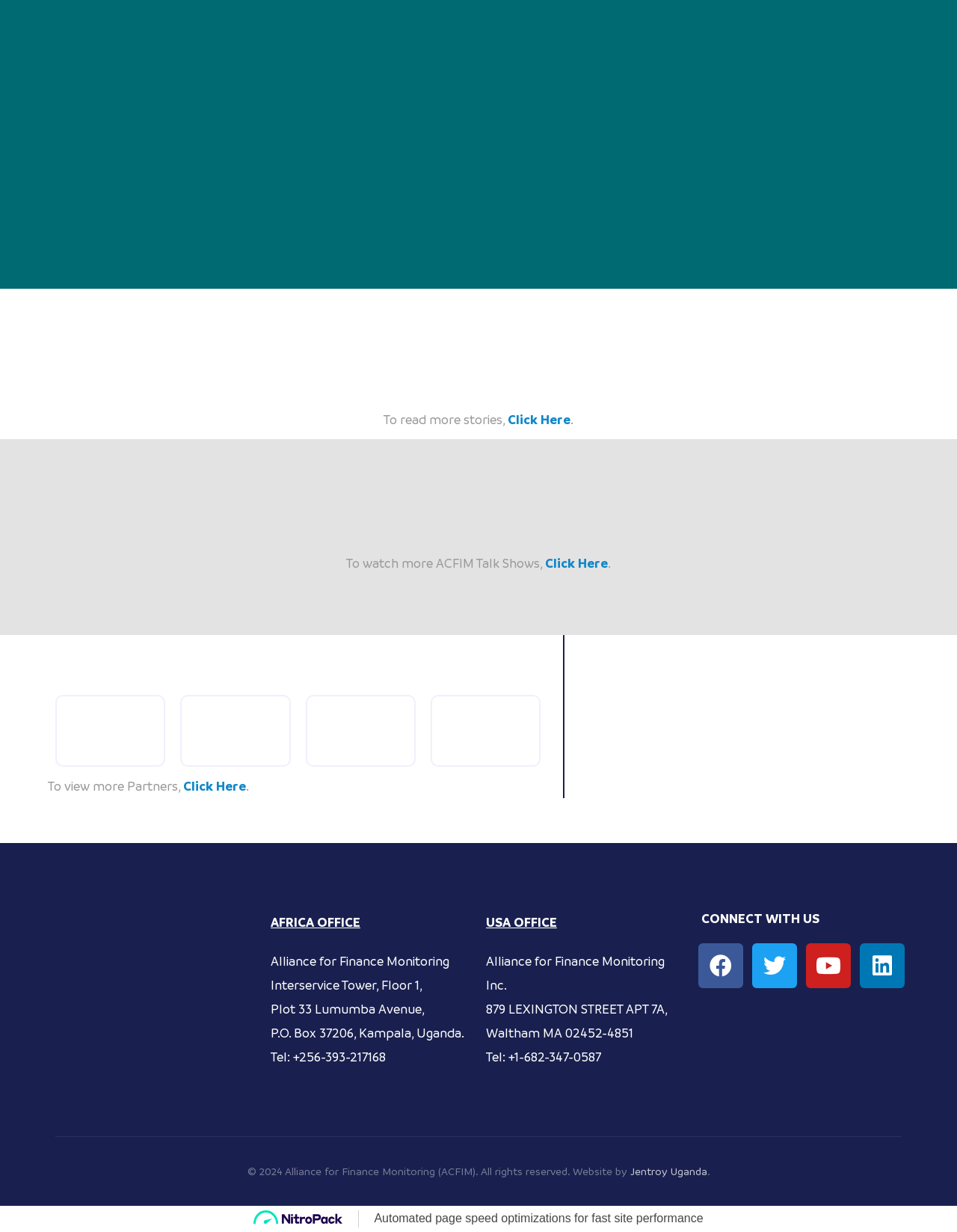Please provide a brief answer to the question using only one word or phrase: 
Who developed the website?

Jentroy Uganda